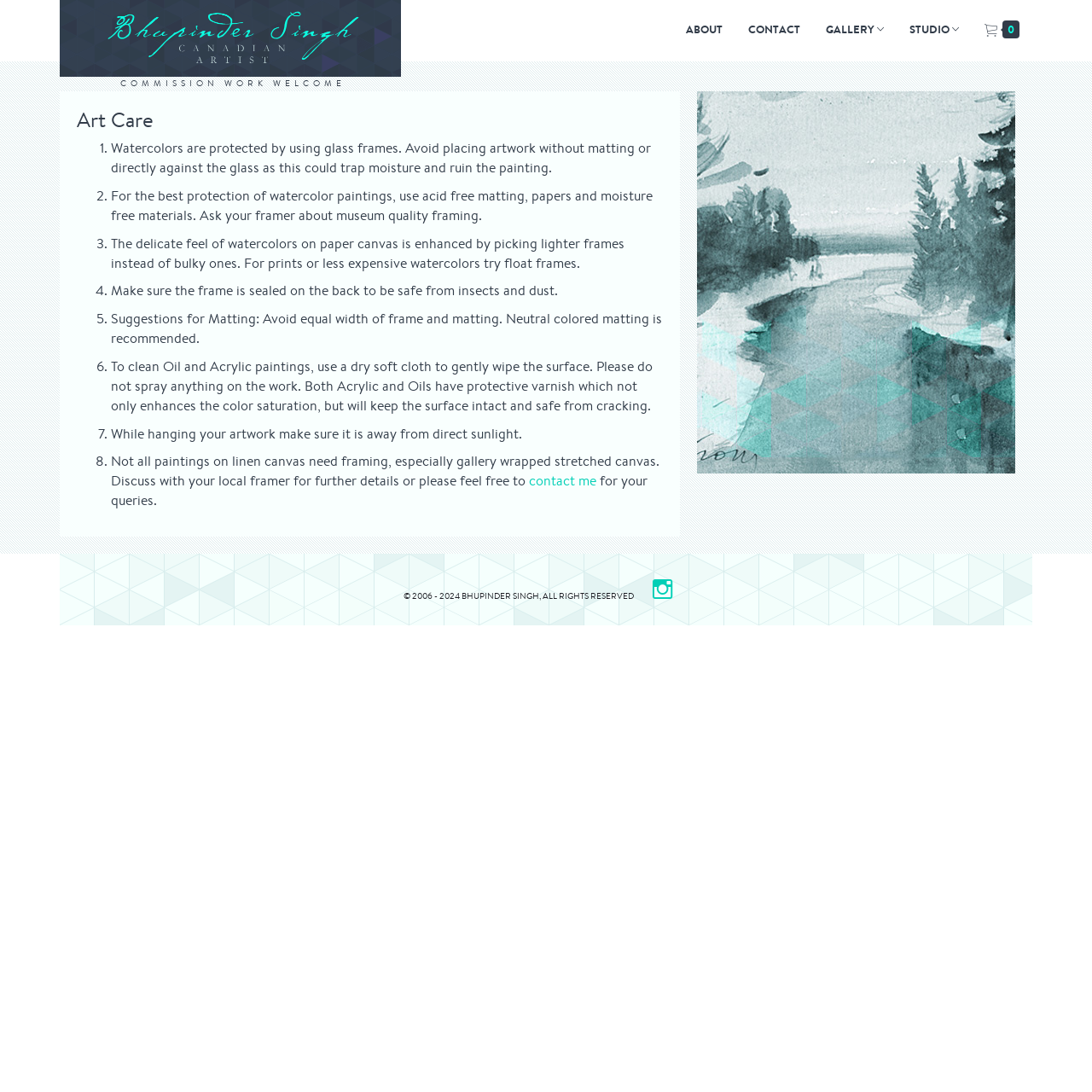Where should artworks be hung to ensure their longevity?
Please analyze the image and answer the question with as much detail as possible.

The webpage advises hanging artworks away from direct sunlight to ensure their longevity, as mentioned in the list of tips for caring for artworks.